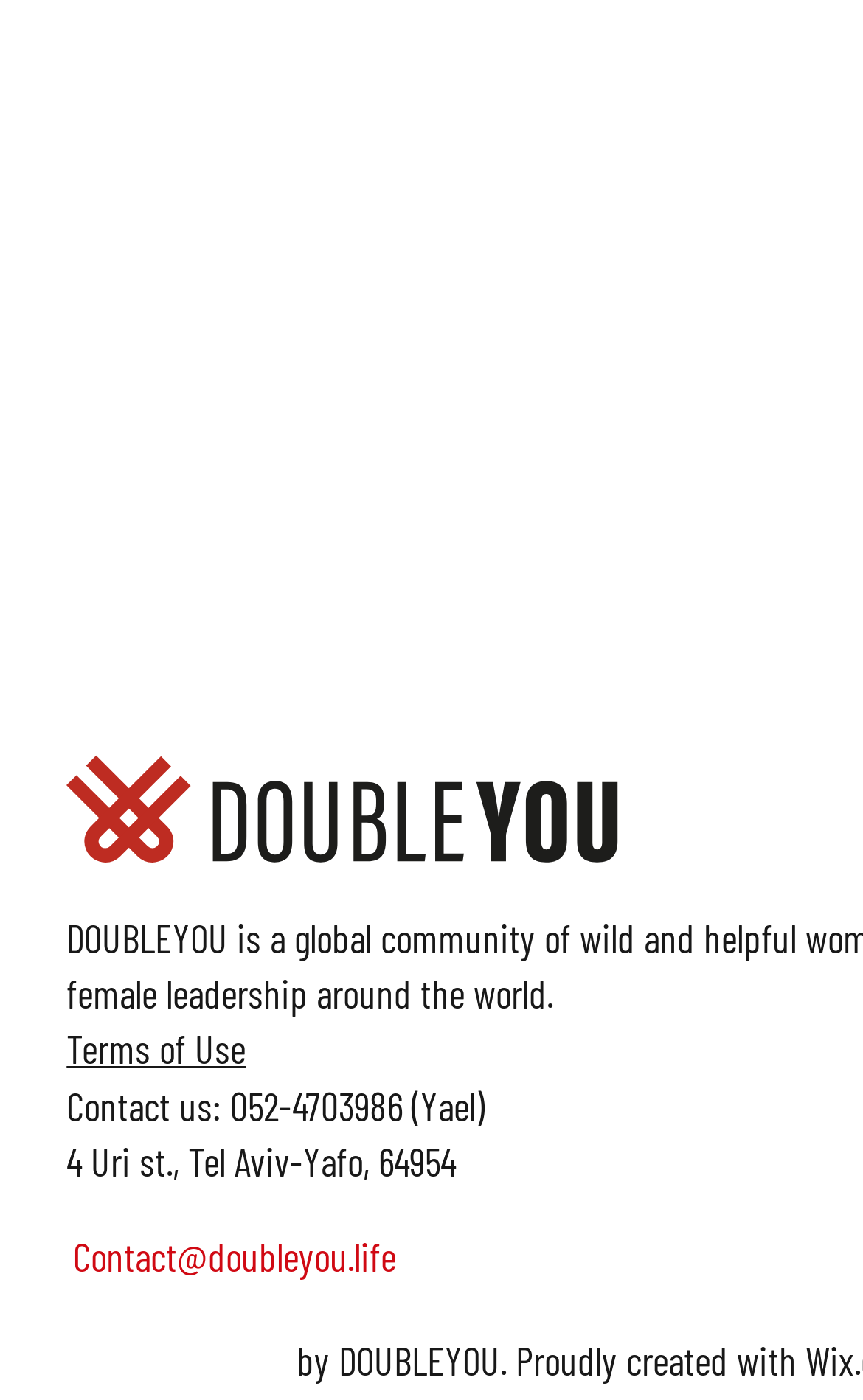Identify the bounding box of the HTML element described here: "aria-label="YouTube"". Provide the coordinates as four float numbers between 0 and 1: [left, top, right, bottom].

[0.162, 0.947, 0.226, 0.986]